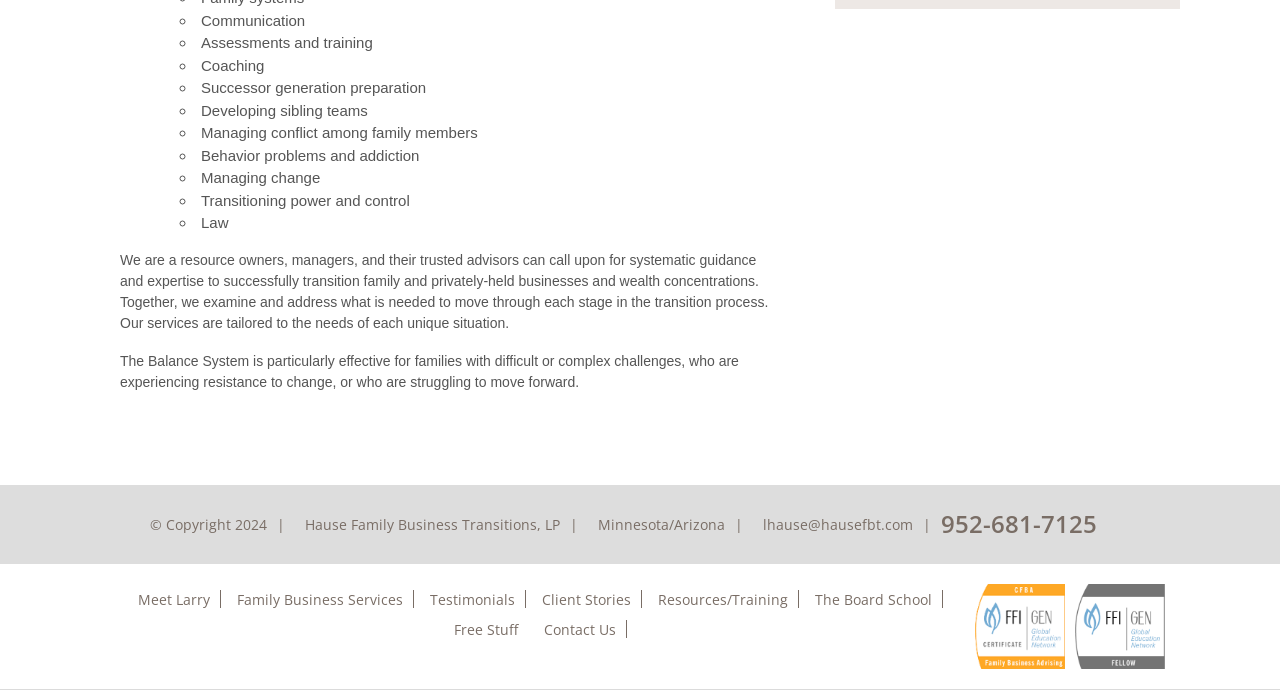Determine the bounding box for the UI element that matches this description: "The Board School".

[0.636, 0.855, 0.728, 0.883]